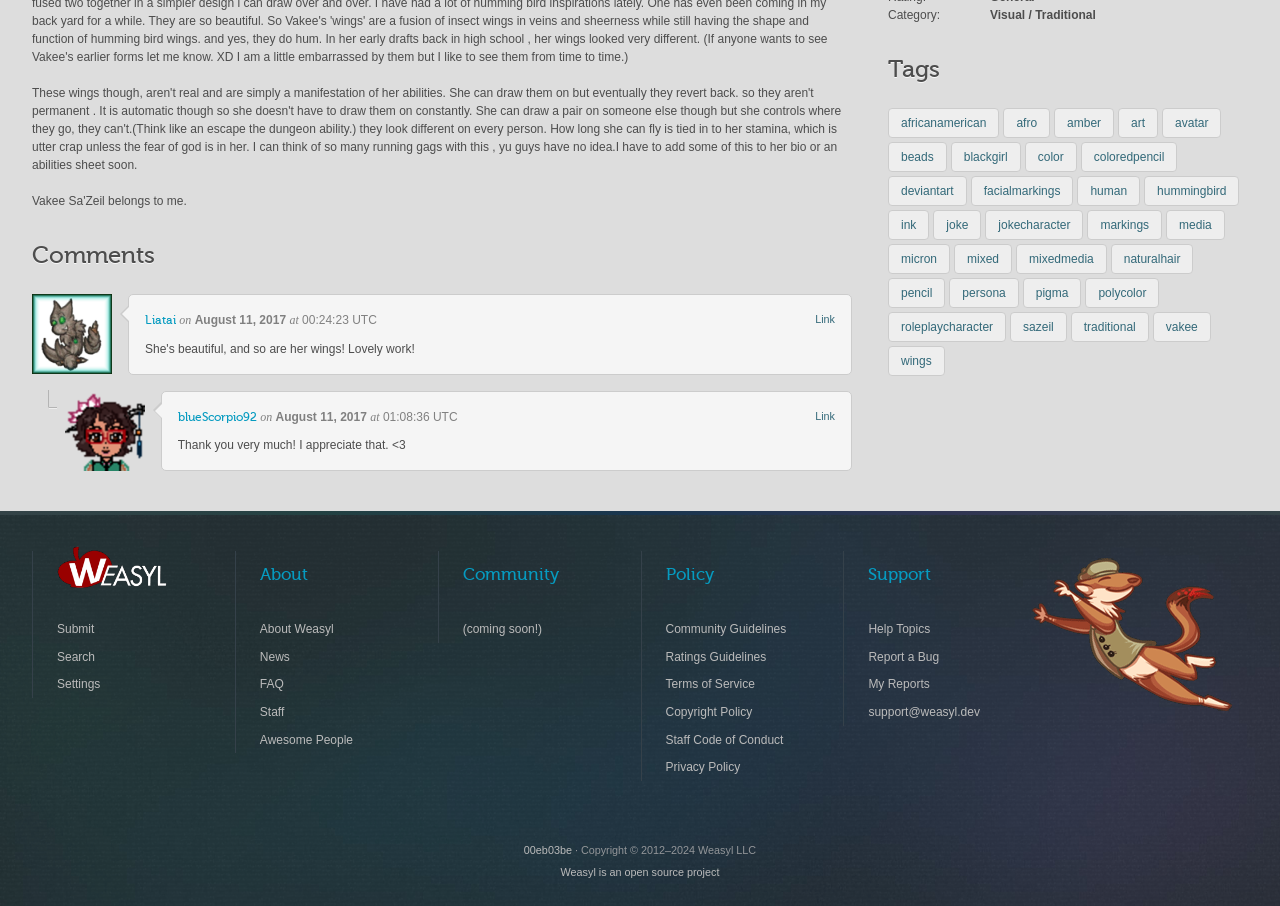Provide the bounding box coordinates of the section that needs to be clicked to accomplish the following instruction: "Click on the 'Submit' button."

[0.026, 0.679, 0.159, 0.71]